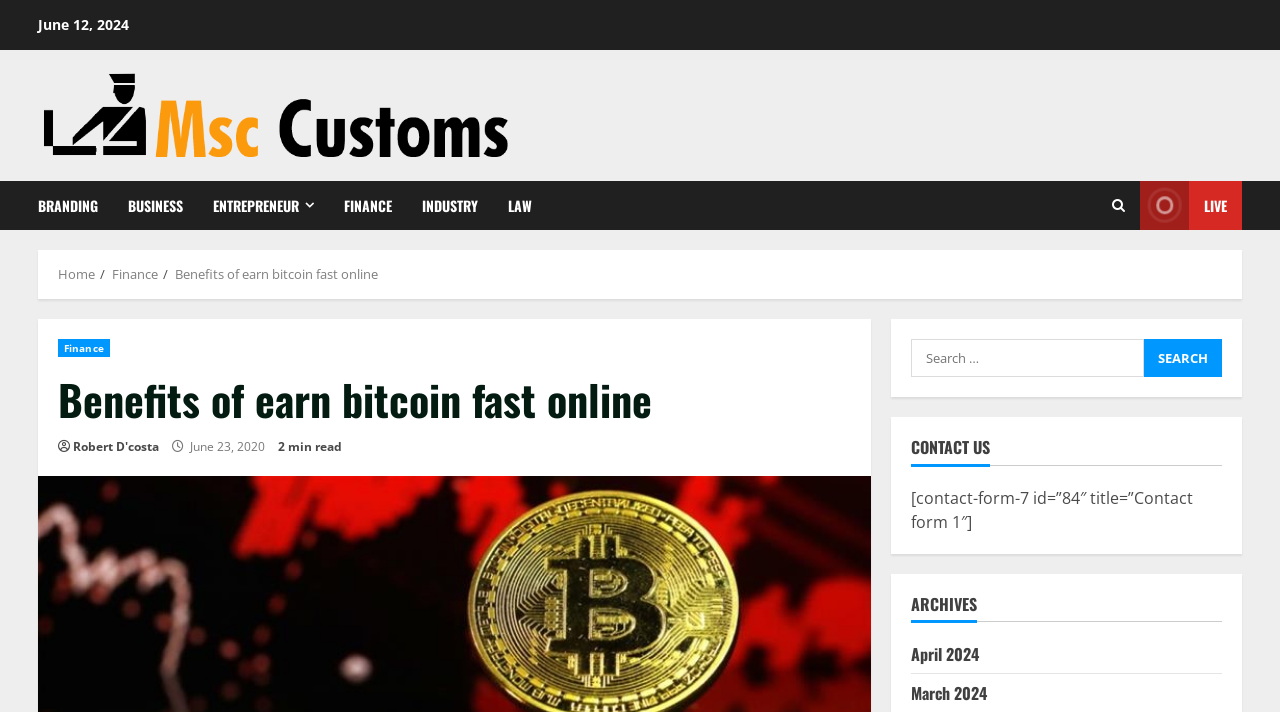Respond with a single word or phrase to the following question:
What is the category of the current post?

Finance